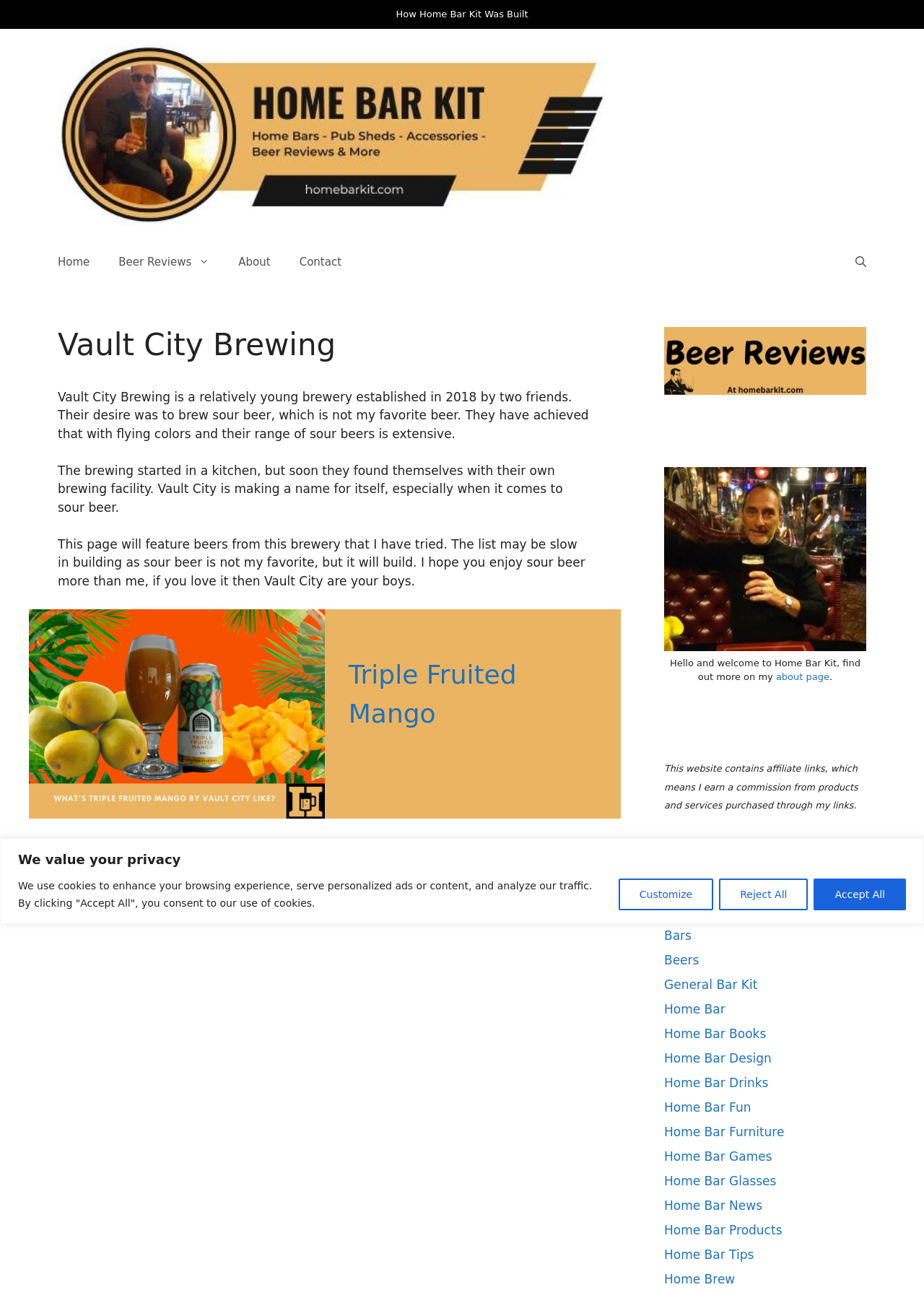Please locate the bounding box coordinates of the region I need to click to follow this instruction: "View the Triple Fruited Mango beer review".

[0.031, 0.547, 0.352, 0.558]